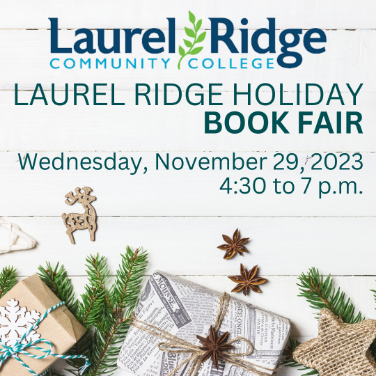Give an elaborate caption for the image.

The image promotes the "Laurel Ridge Holiday Book Fair," which will take place on Wednesday, November 29, 2023, from 4:30 to 7 p.m. at Laurel Ridge Community College. The banner features a festive design with elements such as wrapped gifts, pine branches, and decorative stars, enhancing the holiday spirit. The text prominently displays the college's name and event title, inviting the community to join in celebrating local authors and the joy of reading during the holiday season.